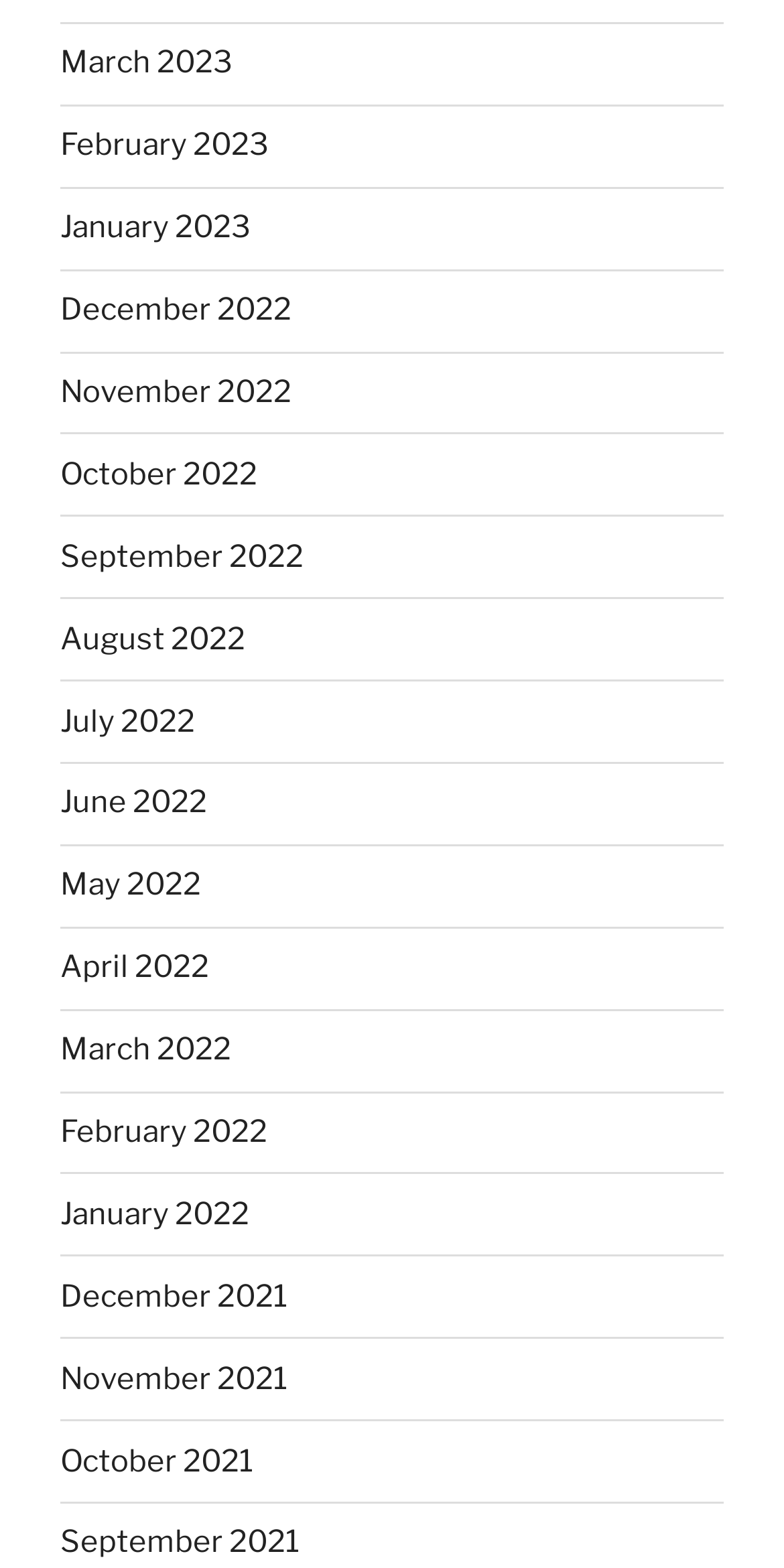Determine the bounding box coordinates of the clickable element to complete this instruction: "View January 2023". Provide the coordinates in the format of four float numbers between 0 and 1, [left, top, right, bottom].

[0.077, 0.134, 0.321, 0.157]